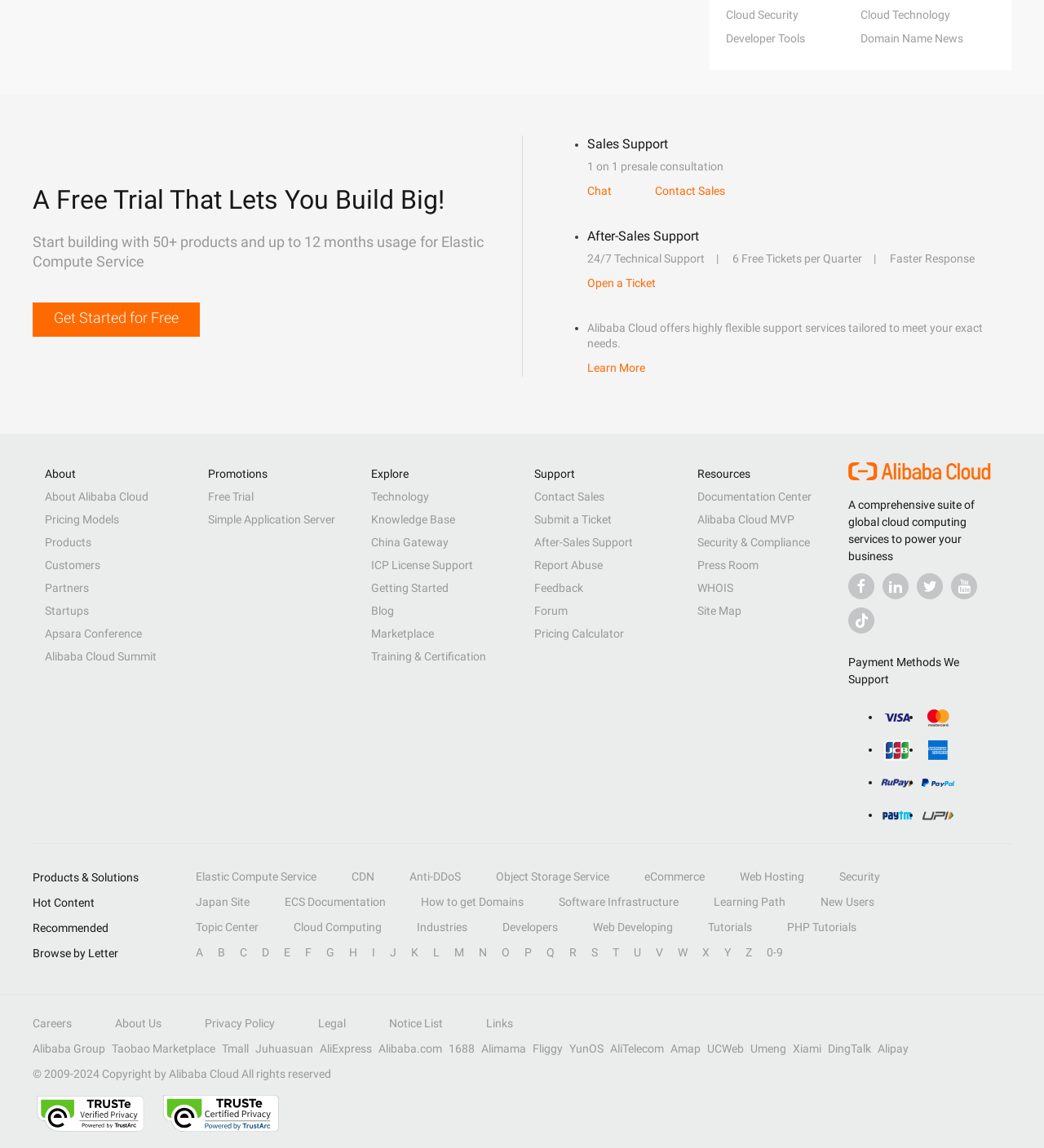What is the purpose of the 'Open a Ticket' link?
Give a detailed response to the question by analyzing the screenshot.

The purpose of the 'Open a Ticket' link is to provide a faster response, as indicated by the StaticText element with ID 1157, which is adjacent to the 'Open a Ticket' link.